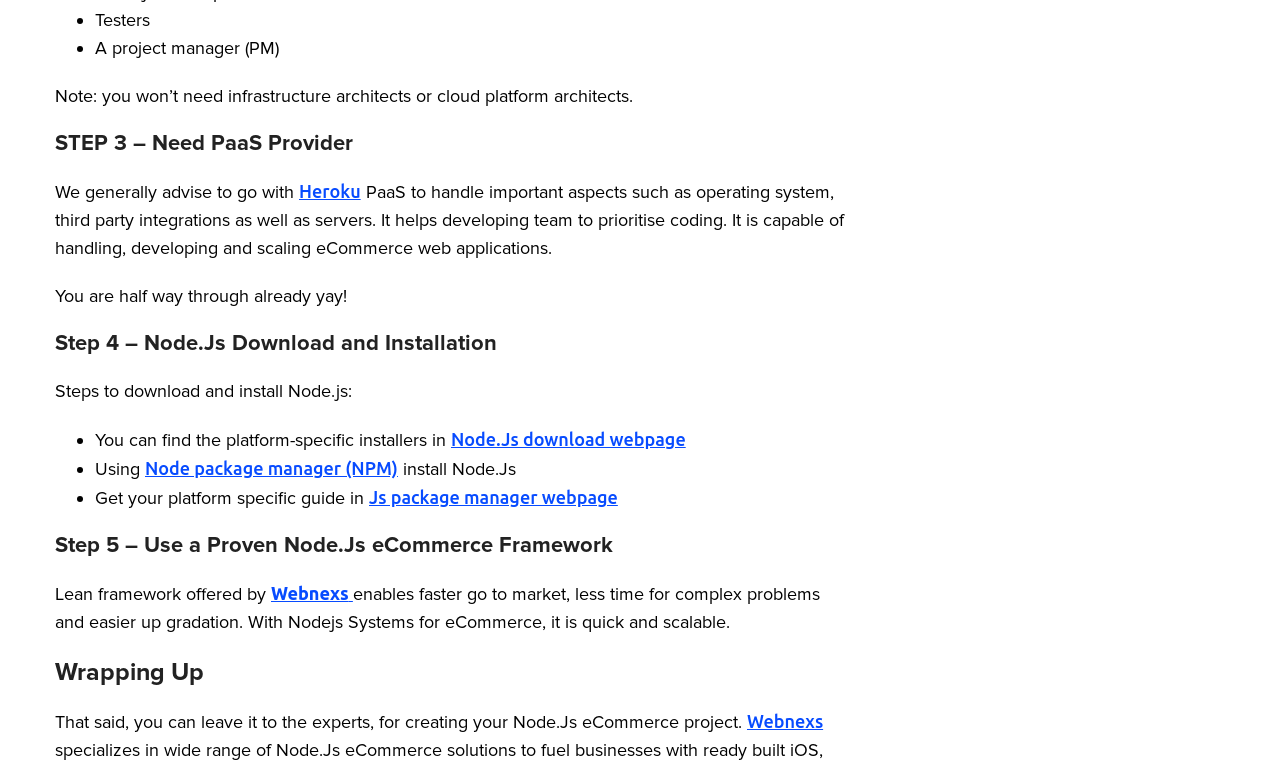Given the description "Js package manager webpage", determine the bounding box of the corresponding UI element.

[0.288, 0.631, 0.483, 0.657]